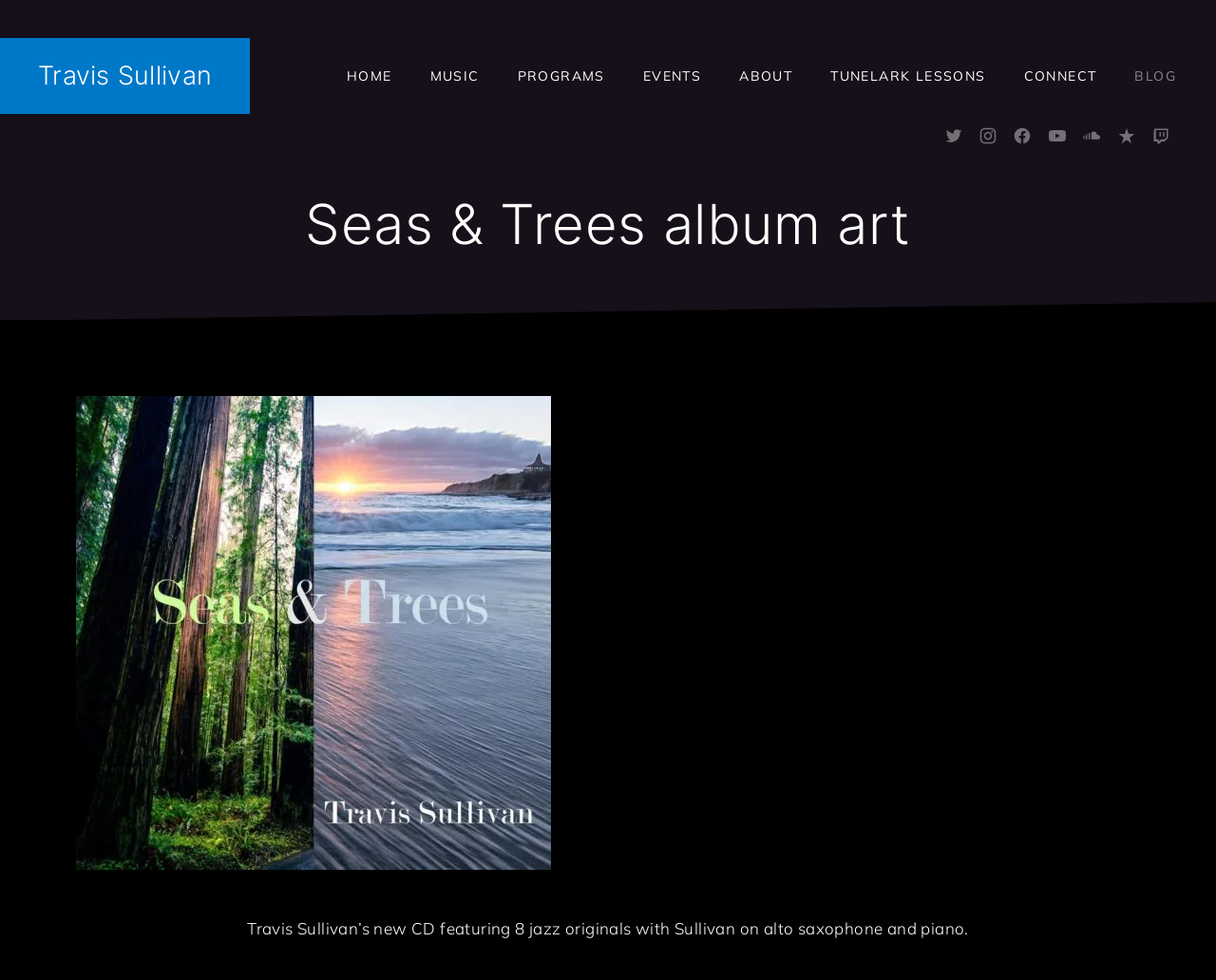What is the instrument Travis Sullivan plays?
Answer the question with a thorough and detailed explanation.

I found the answer by reading the static text 'Travis Sullivan’s new CD featuring 8 jazz originals with Sullivan on alto saxophone and piano.' which mentions the instruments played by Travis Sullivan.